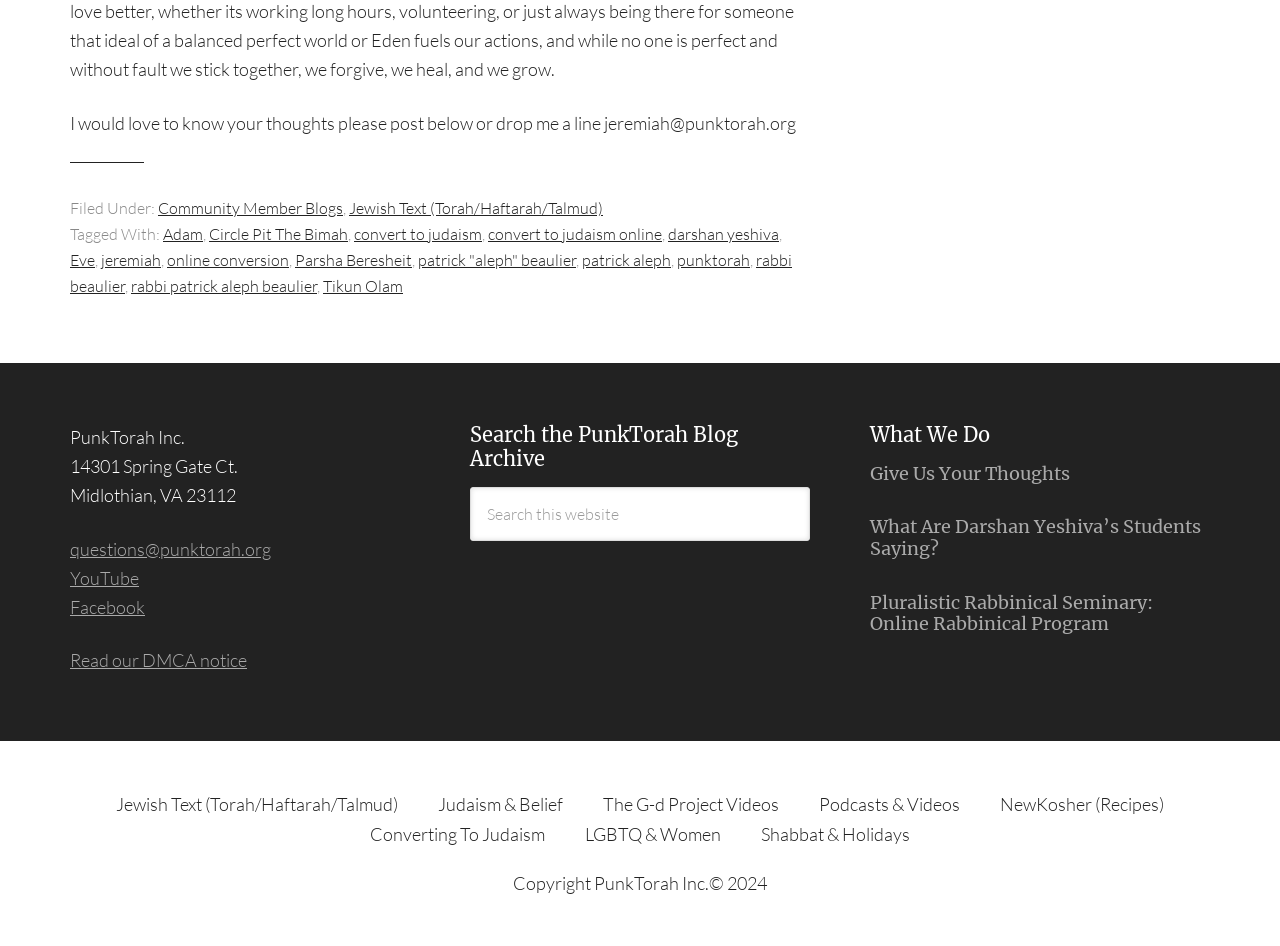How many search boxes are there on the webpage?
Provide a thorough and detailed answer to the question.

There is only one search box on the webpage, which is located in the 'Search the PunkTorah Blog Archive' section, and is labeled as 'Search this website'.